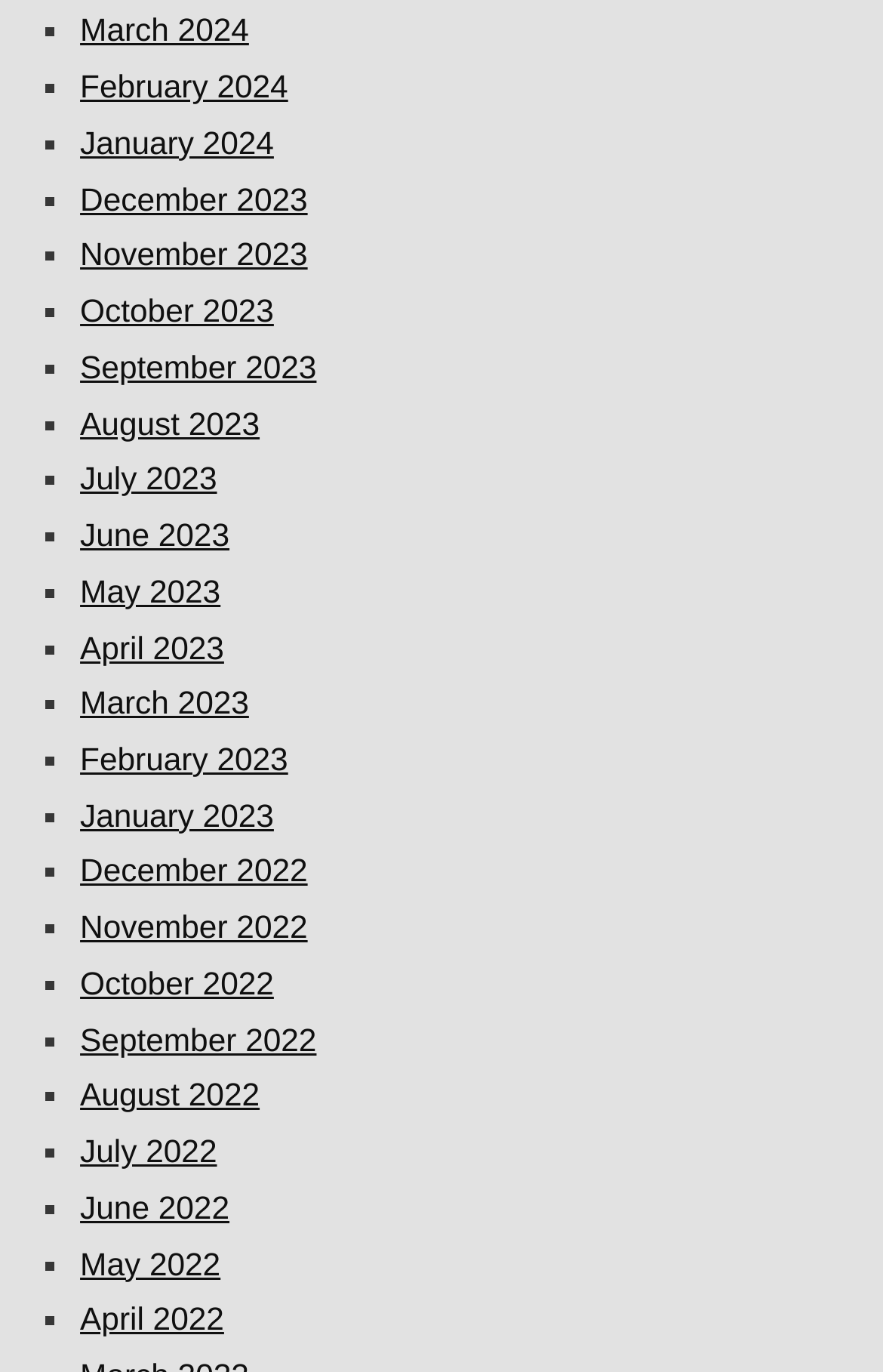Based on the element description, predict the bounding box coordinates (top-left x, top-left y, bottom-right x, bottom-right y) for the UI element in the screenshot: July 2022

[0.091, 0.826, 0.246, 0.852]